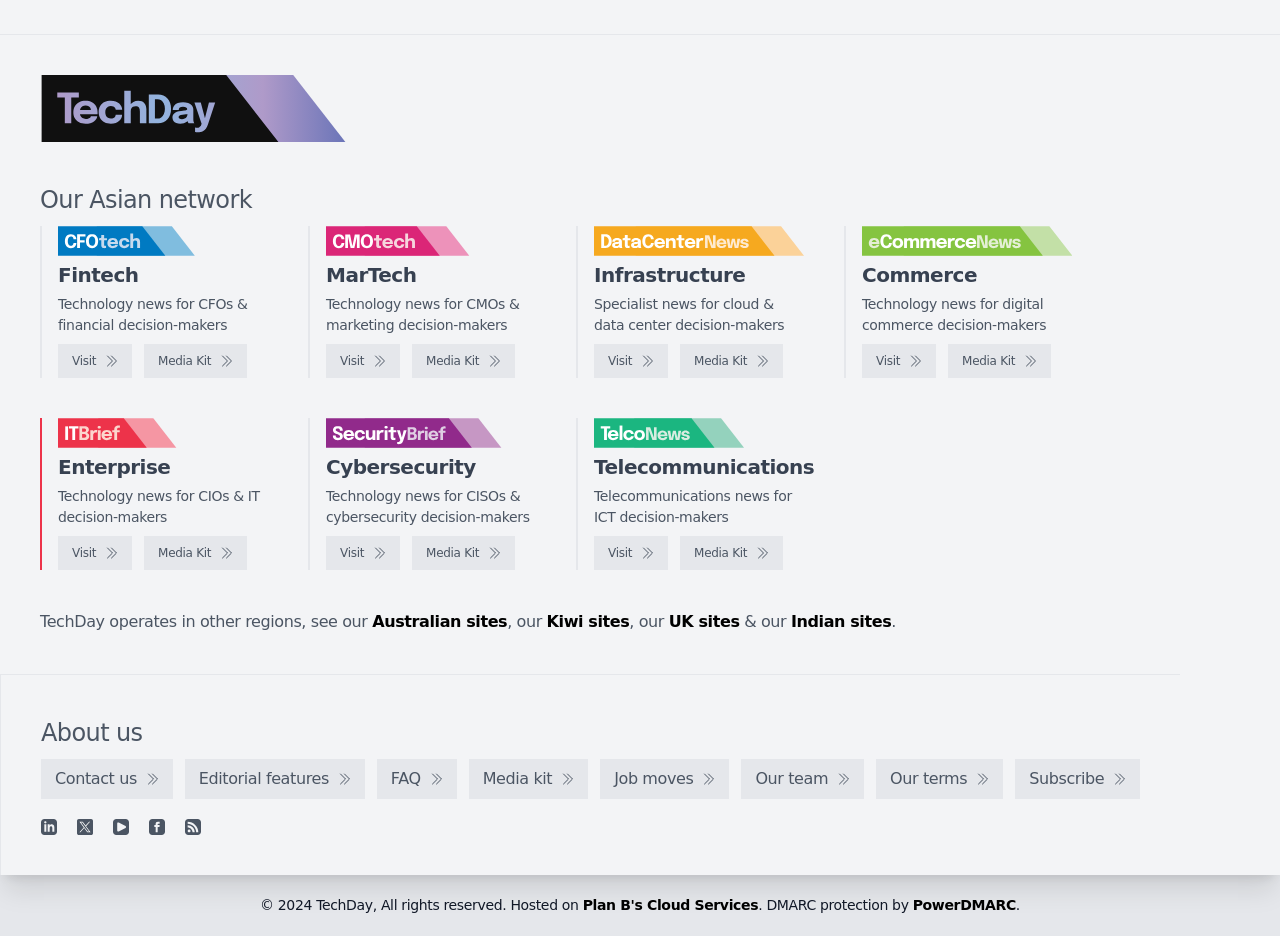Identify the bounding box coordinates of the clickable region to carry out the given instruction: "Explore Fintech".

[0.045, 0.281, 0.108, 0.307]